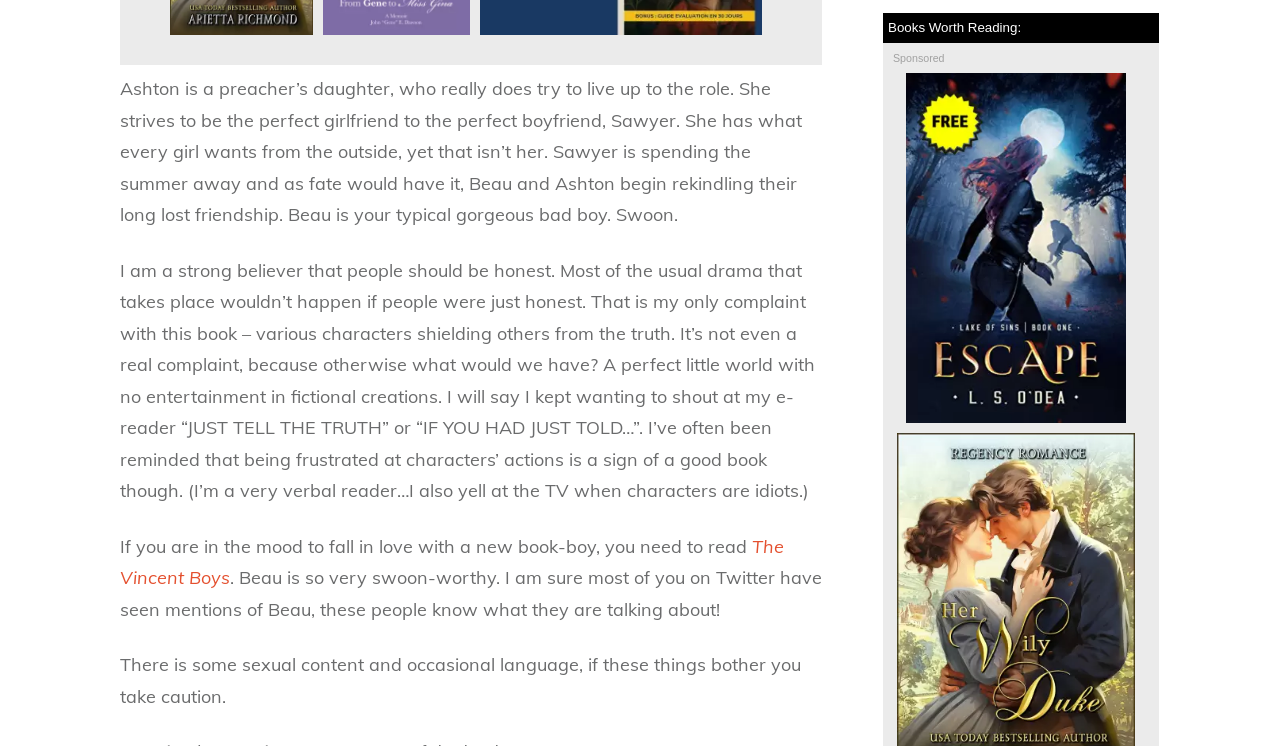Identify the bounding box of the UI element that matches this description: "Books Worth Reading:Sponsored.book0{display:none;}".

[0.094, 0.806, 0.642, 0.887]